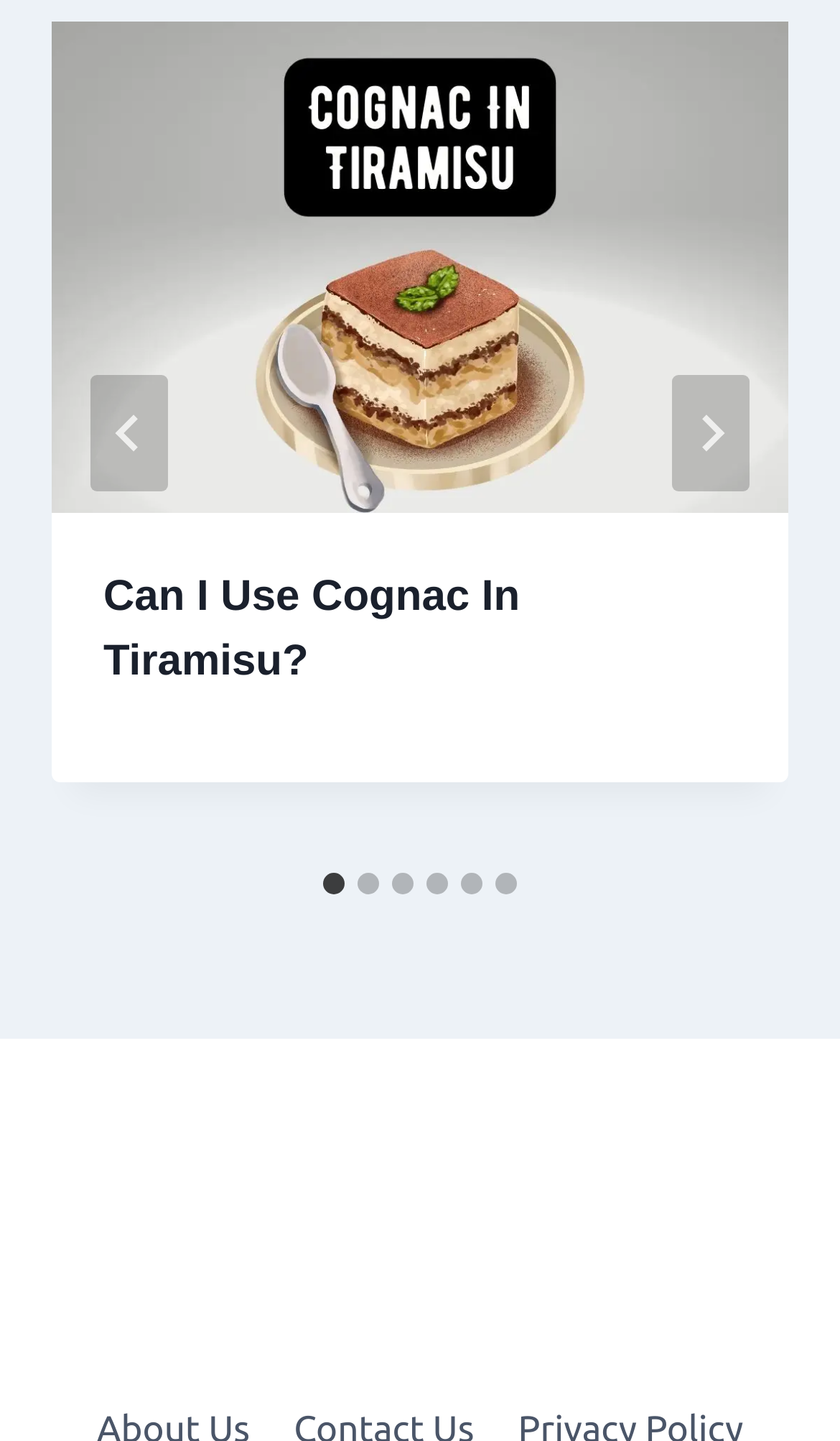Using the information shown in the image, answer the question with as much detail as possible: How many slides are there in total?

I counted the number of tabs in the tablist element, which are labeled 'Go to slide 1', 'Go to slide 2', ..., 'Go to slide 6', indicating that there are 6 slides in total.